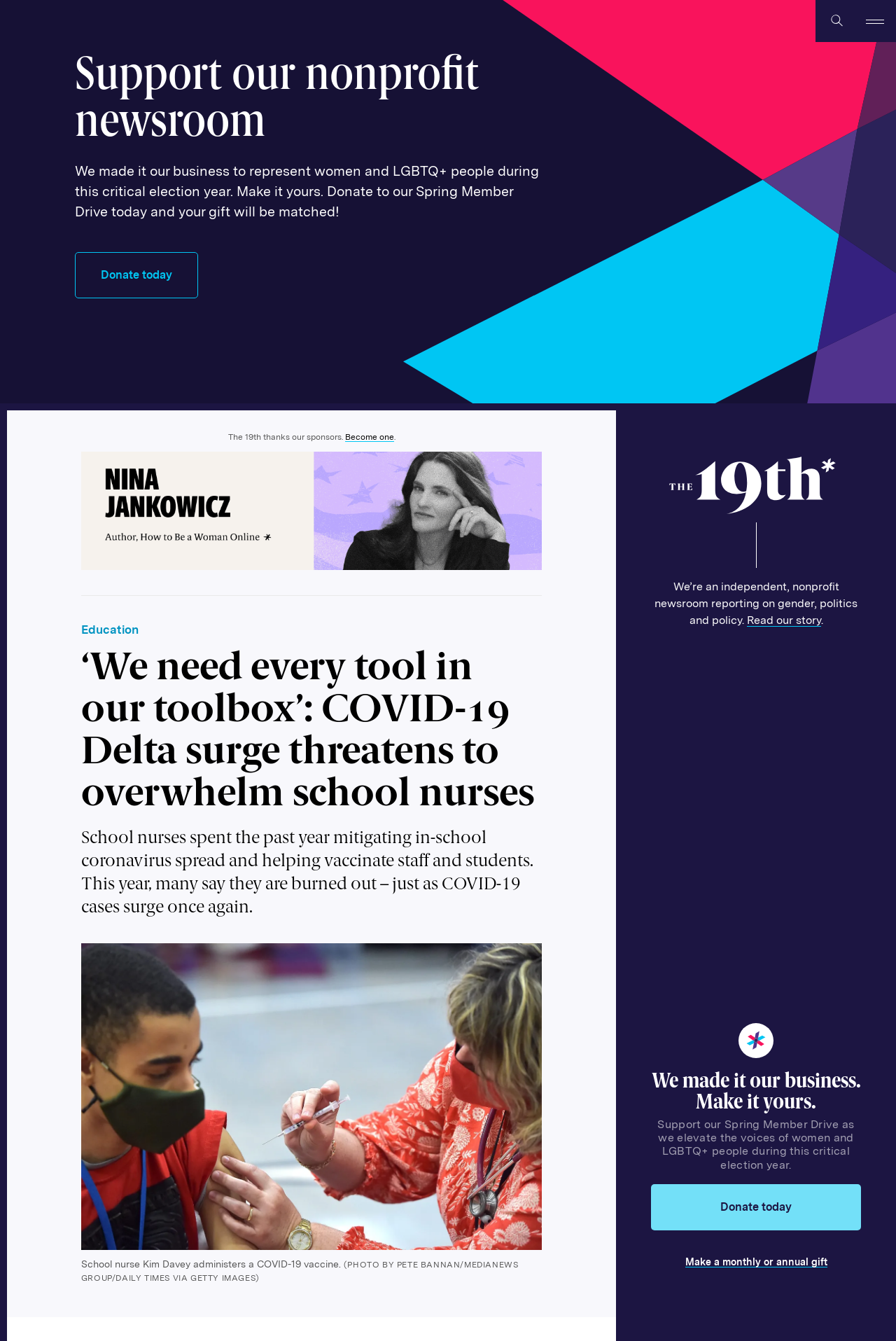What is the occupation of Kim Davey?
Look at the image and respond with a one-word or short phrase answer.

School nurse